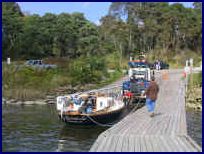Respond to the question below with a concise word or phrase:
Are there people in the background?

Yes